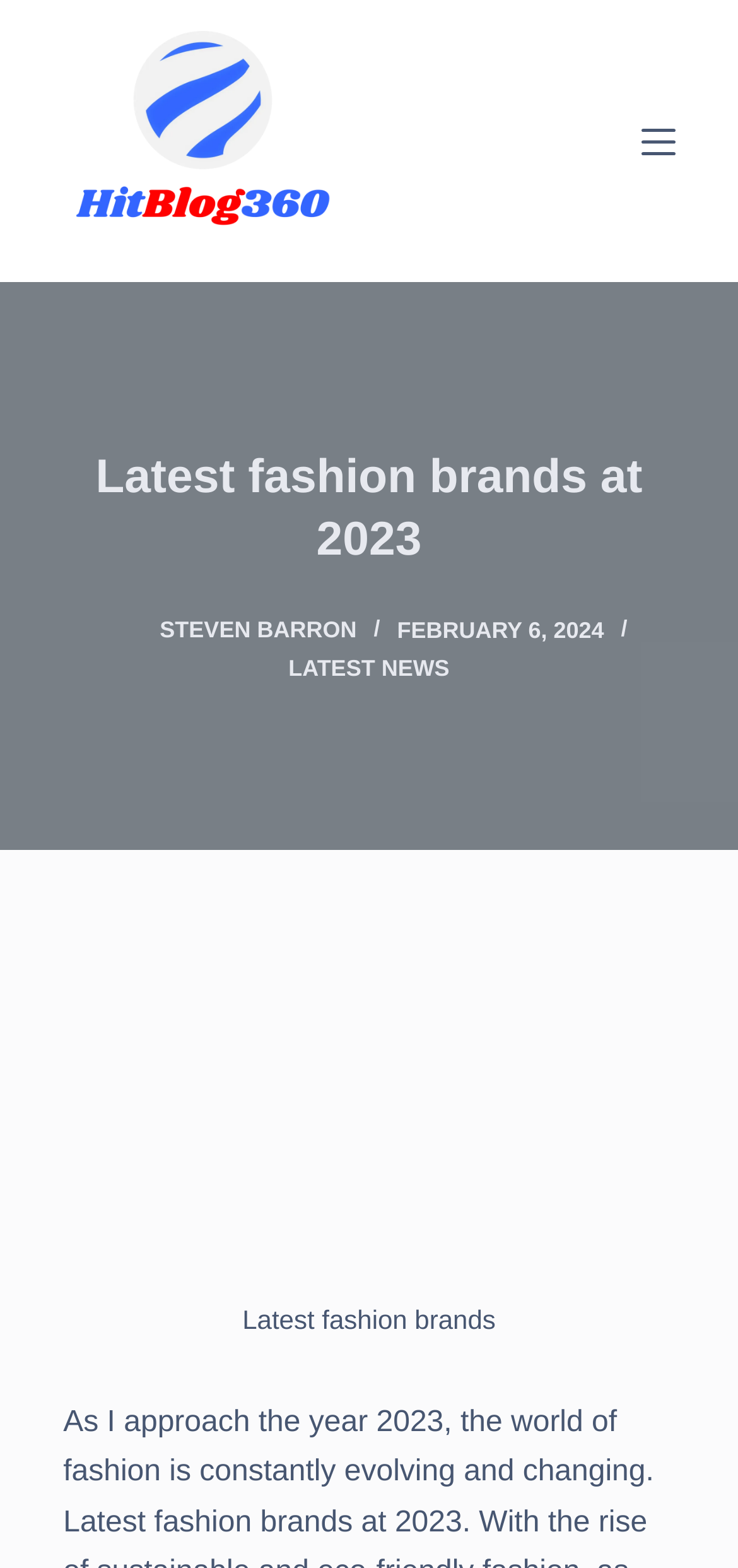What is the date mentioned in the article?
Using the information from the image, give a concise answer in one word or a short phrase.

FEBRUARY 6, 2024